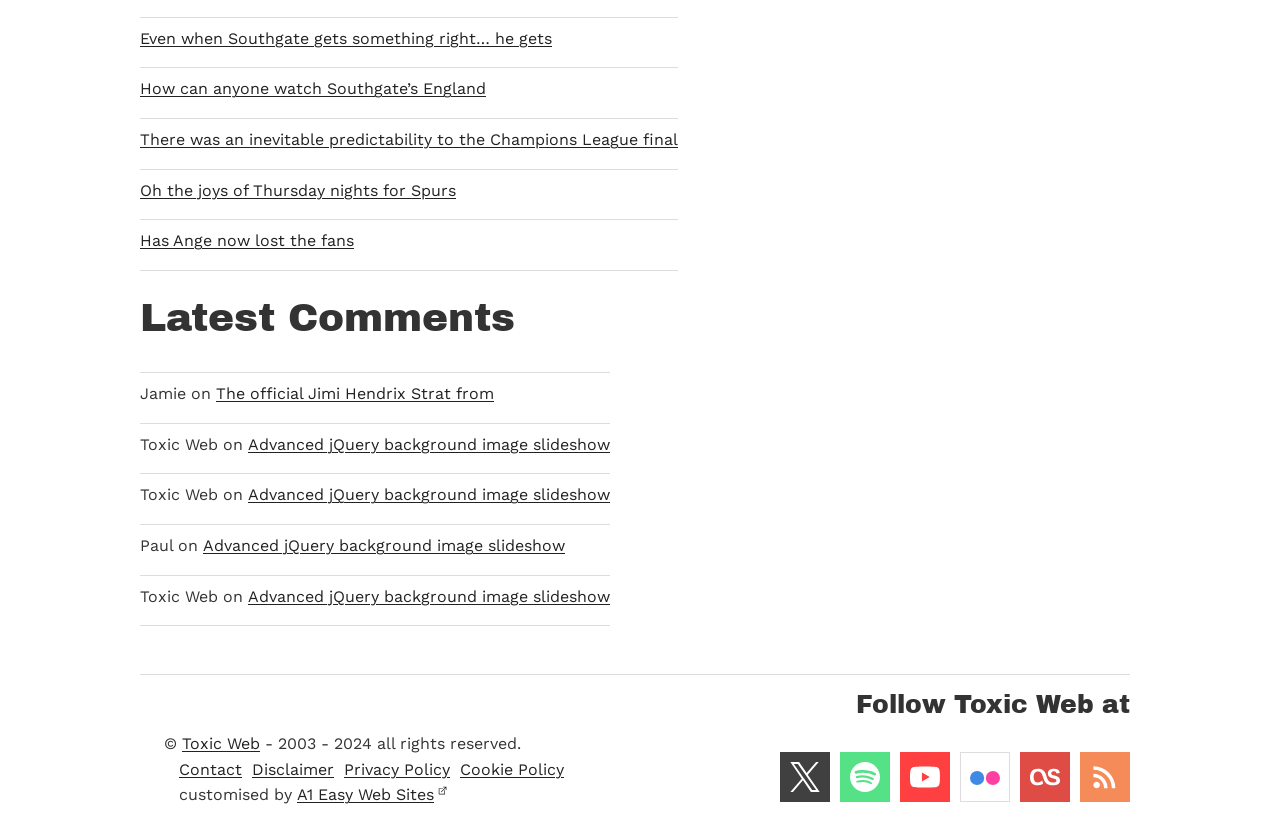Determine the bounding box coordinates of the section to be clicked to follow the instruction: "Click on the link to read the latest comments". The coordinates should be given as four float numbers between 0 and 1, formatted as [left, top, right, bottom].

[0.109, 0.357, 0.477, 0.408]